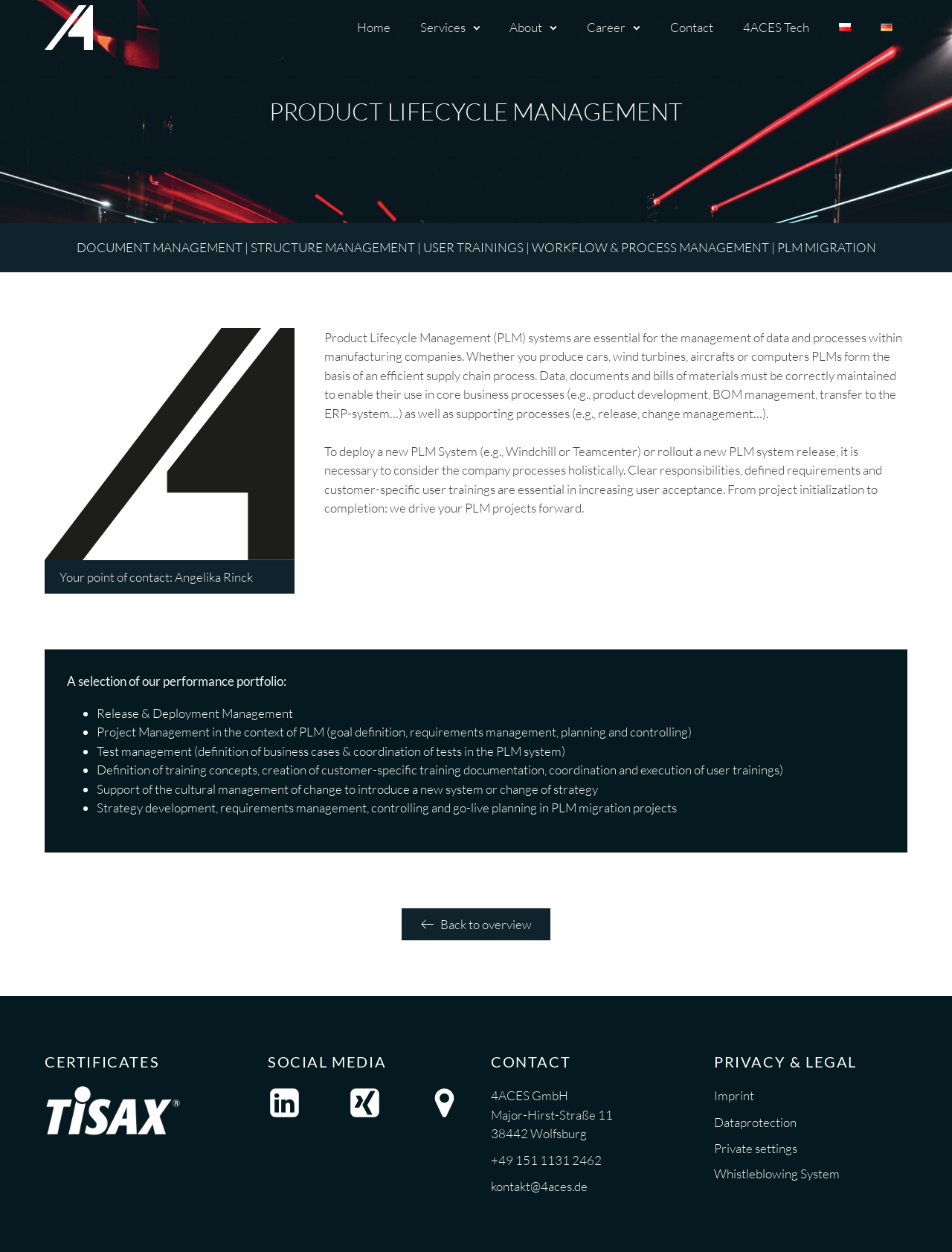Using the details from the image, please elaborate on the following question: What is the address of 4ACES GmbH?

I found the address of 4ACES GmbH on the webpage, which is Major-Hirst-Straße 11, 38442 Wolfsburg. This information is provided in the contact section of the webpage.